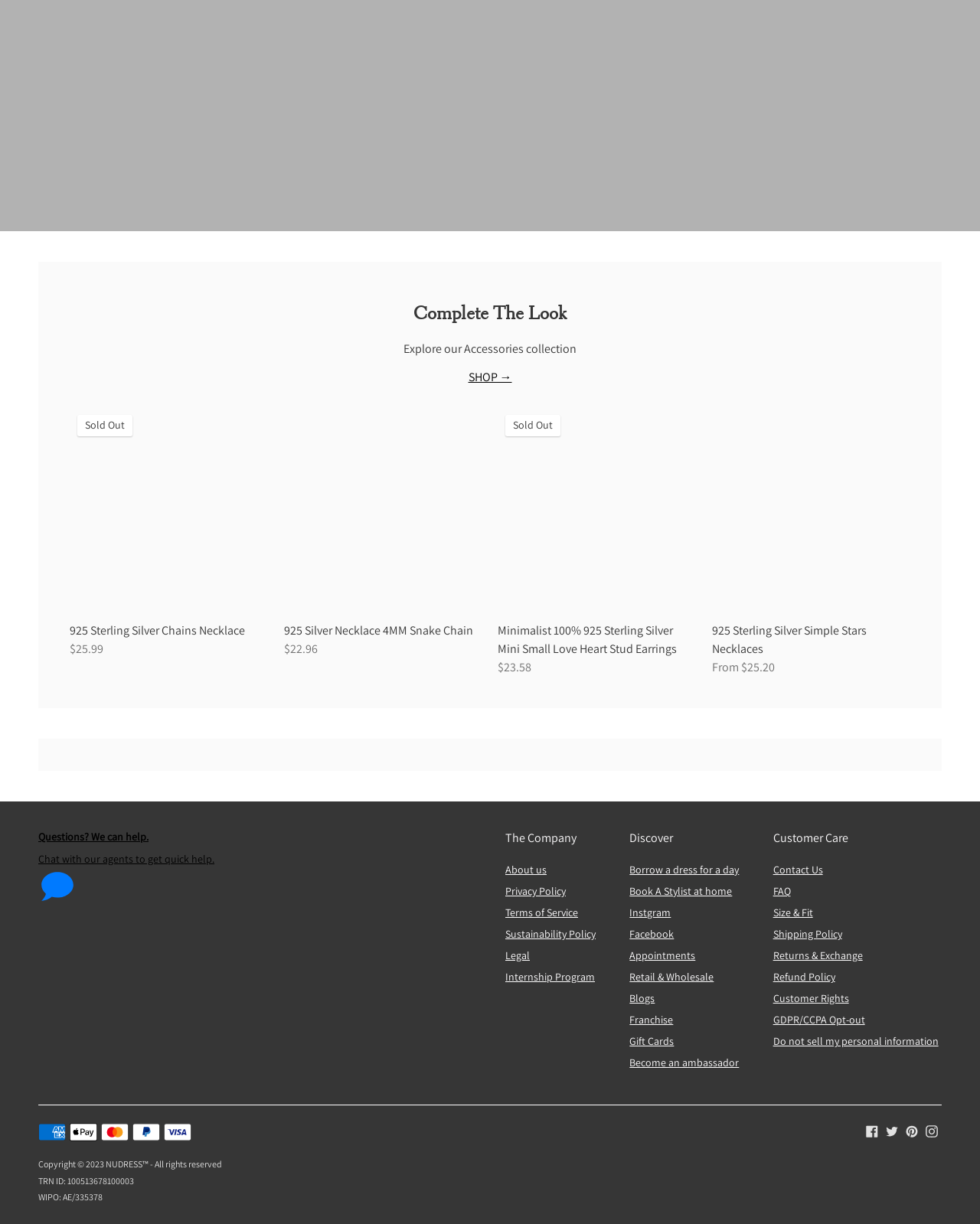Kindly determine the bounding box coordinates for the clickable area to achieve the given instruction: "Check payment methods accepted".

[0.038, 0.914, 0.086, 0.95]